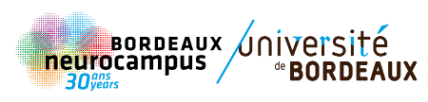Explain what is happening in the image with as much detail as possible.

The image features the logo of Bordeaux Neurocampus, celebrating its 30th anniversary with the phrase "30 ans years" in a vibrant, colorful design. To the right, the logo of Université de Bordeaux is displayed, emphasizing the academic affiliation. This visual representation highlights the collaboration between the two institutions, showcasing their commitment to research and education in neuroscience and related fields. The logos are visually balanced, combining modern design with academic gravitas, reflecting the initiatives and milestones achieved over three decades.